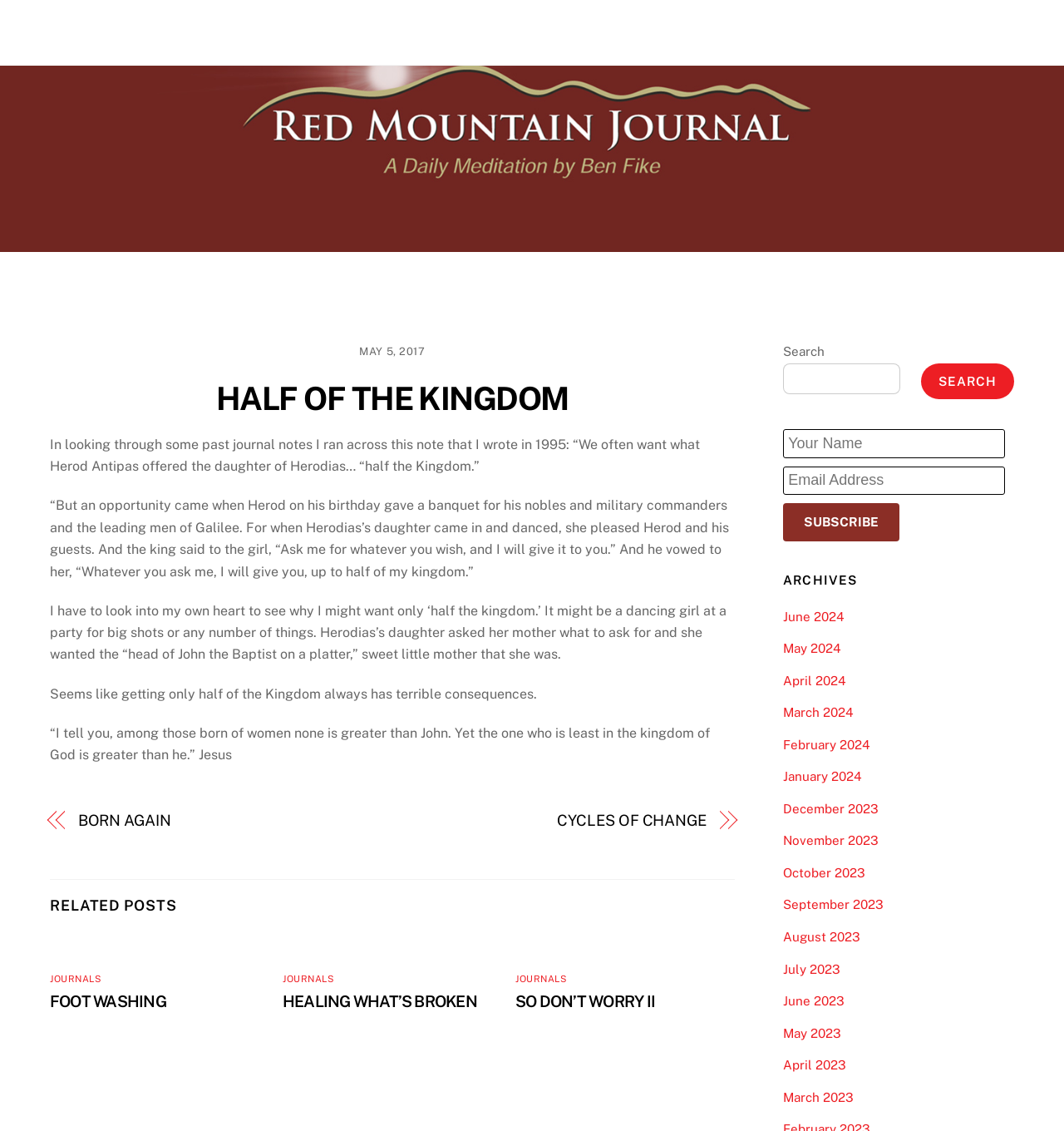Craft a detailed narrative of the webpage's structure and content.

The webpage is titled "HALF OF THE KINGDOM - Red Mountain Journal". At the top, there are four navigation links: "Home", "About Us", "About Our Journal", and "Contact". Below these links, there is an article with a timestamp "MAY 5, 2017". The article's title is "HALF OF THE KINGDOM" and it contains a passage about Herod Antipas and his offer to the daughter of Herodias. The passage is followed by the author's reflection on why they might want only "half the kingdom" and how it can have terrible consequences.

Below the article, there are three related posts with images, each with a heading and a link to "JOURNALS". The headings are "FOOT WASHING", "HEALING WHAT’S BROKEN", and "SO DON’T WORRY II". 

On the right side of the page, there is a search bar with a button labeled "SEARCH". Below the search bar, there are fields to enter "Your Name" and "Email Address" with a "SUBSCRIBE" link. Further down, there is a heading "ARCHIVES" with a list of links to monthly archives from June 2024 to March 2023. At the very bottom of the page, there is a "Back To Top" link.